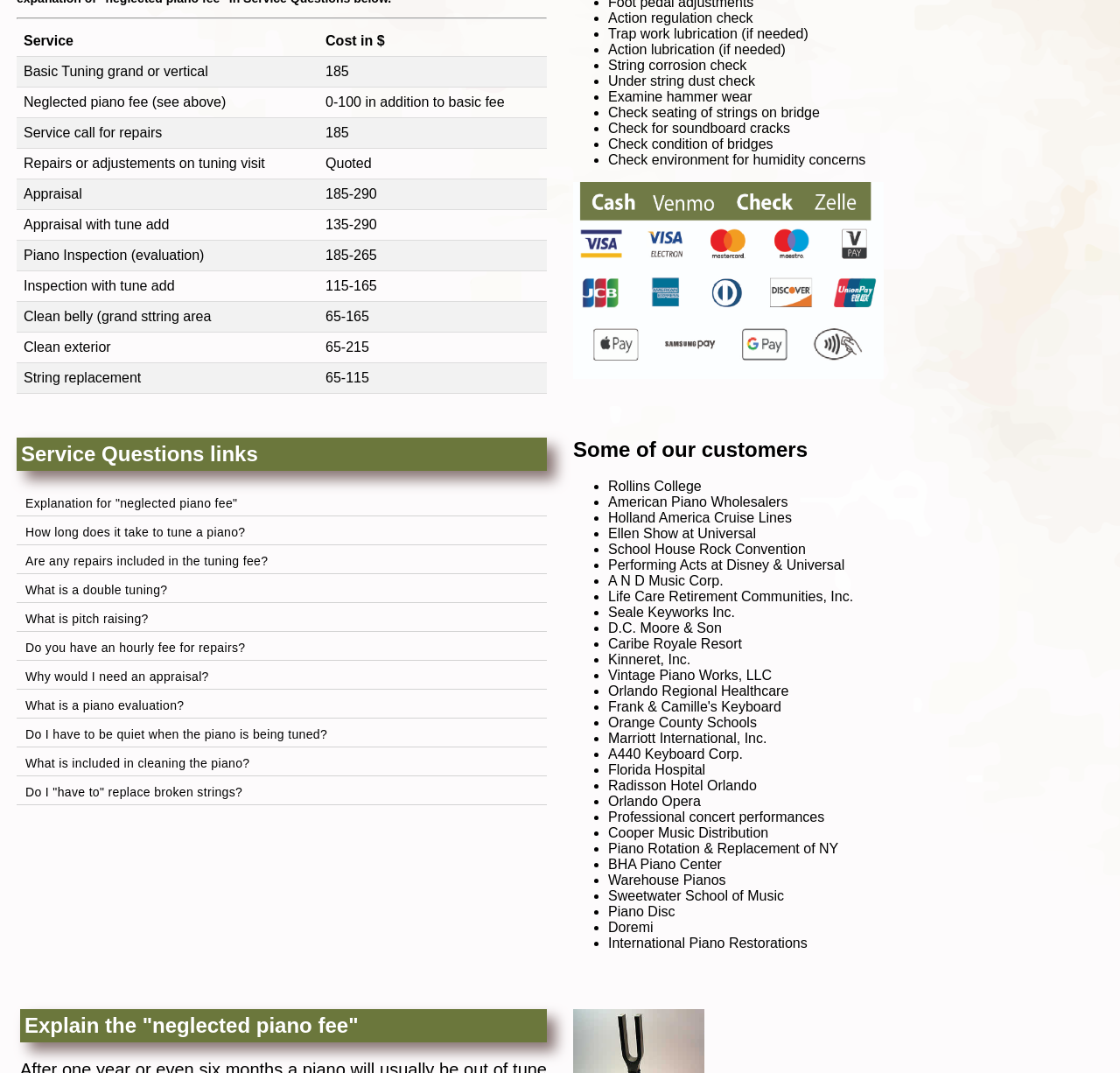Please determine the bounding box coordinates for the UI element described as: "What is a double tuning?".

[0.015, 0.535, 0.488, 0.562]